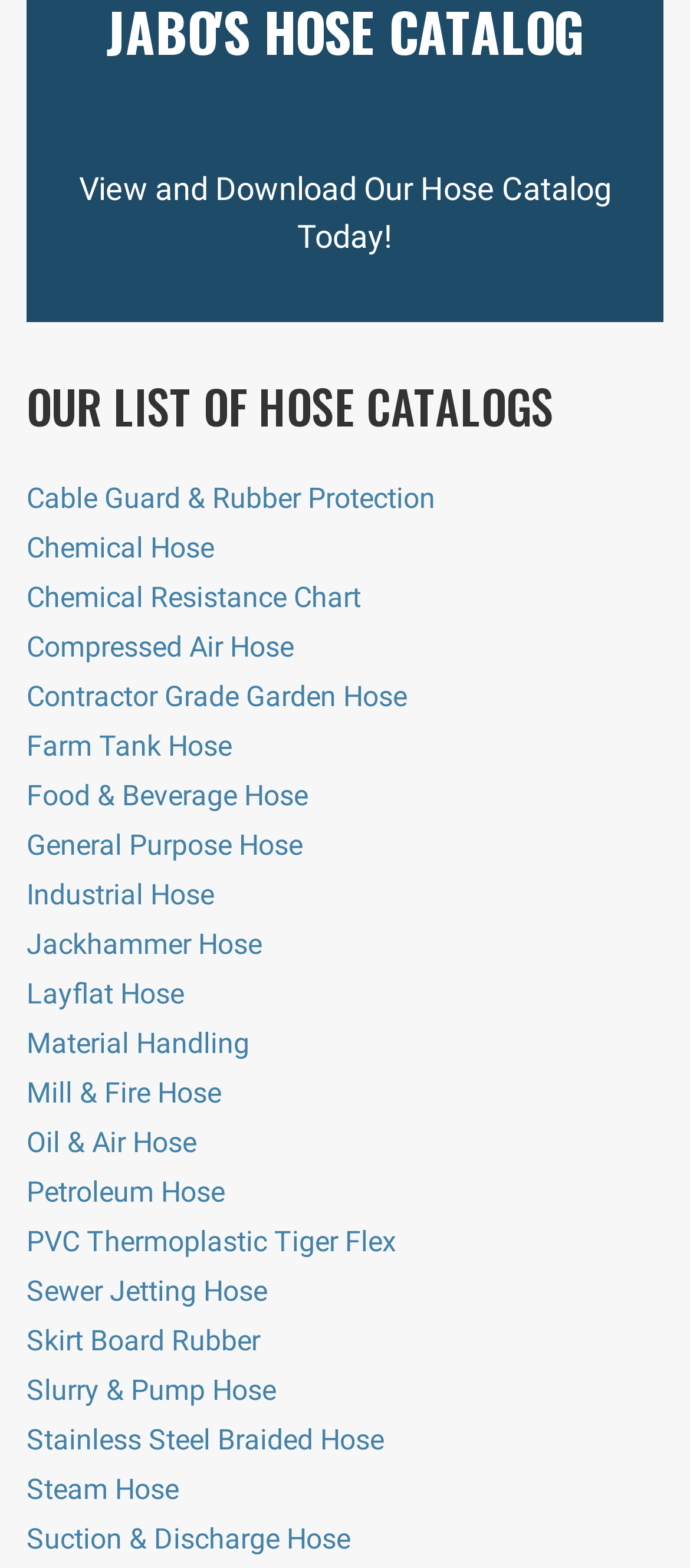What is the first type of hose listed?
Please provide a single word or phrase based on the screenshot.

Cable Guard & Rubber Protection